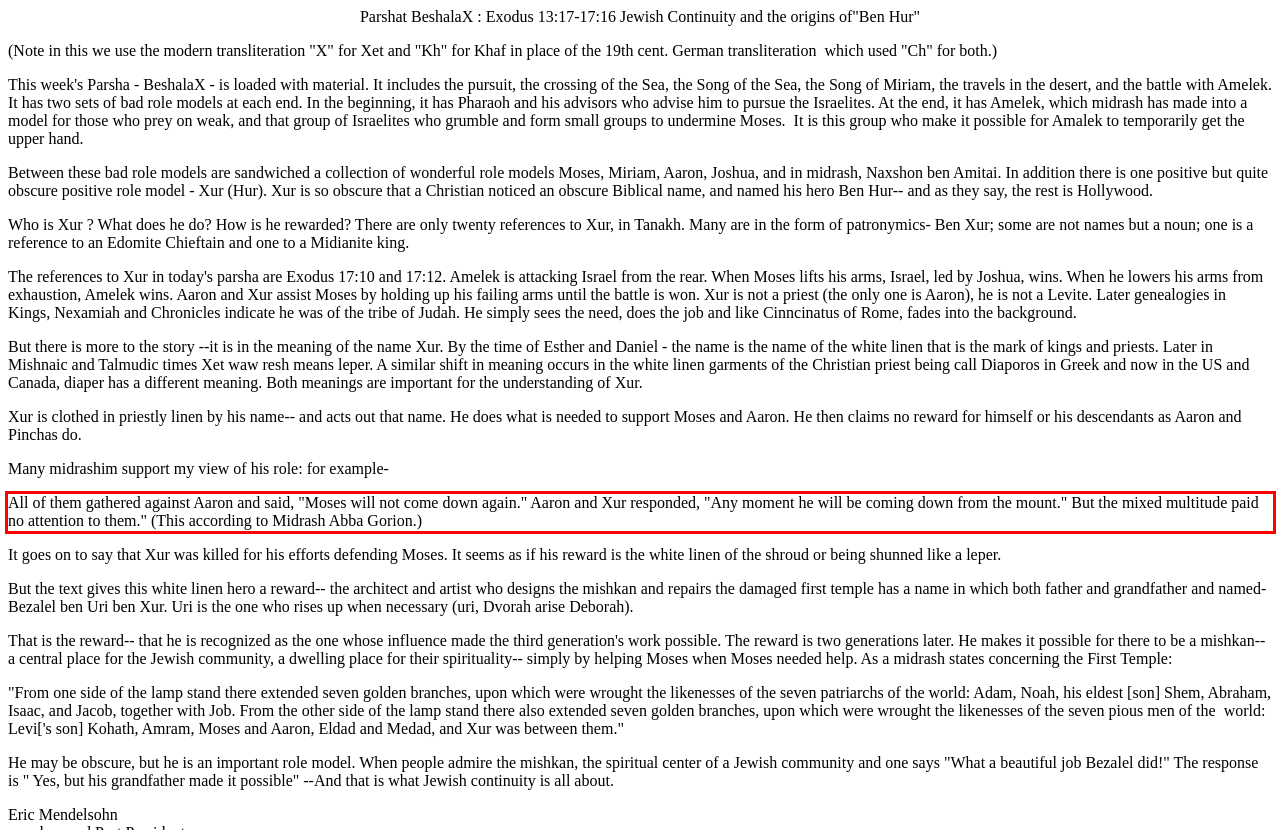Analyze the screenshot of the webpage that features a red bounding box and recognize the text content enclosed within this red bounding box.

All of them gathered against Aaron and said, "Moses will not come down again." Aaron and Xur responded, "Any moment he will be coming down from the mount." But the mixed multitude paid no attention to them." (This according to Midrash Abba Gorion.)